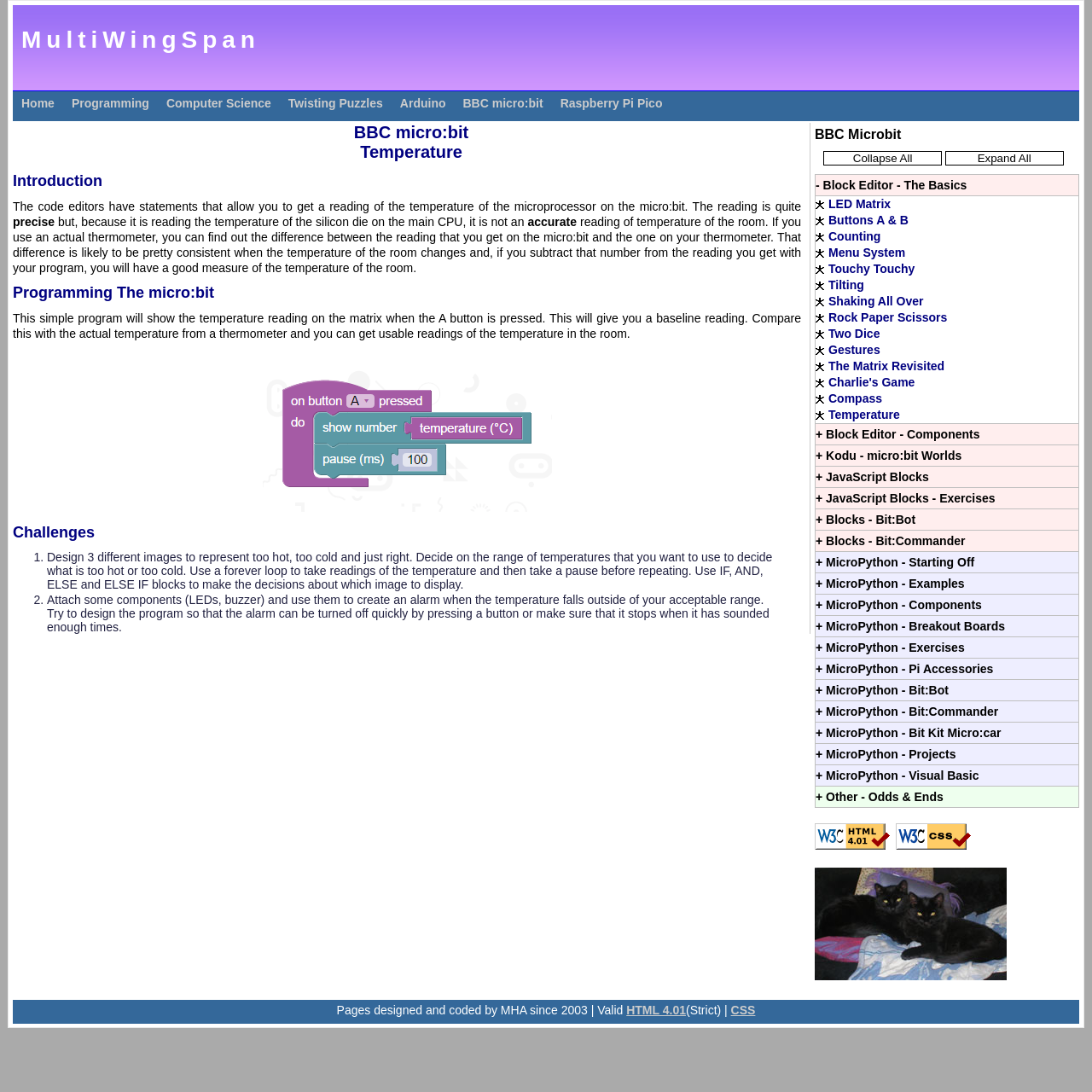Please find the bounding box coordinates of the section that needs to be clicked to achieve this instruction: "Click on the 'Home' link".

[0.012, 0.088, 0.058, 0.101]